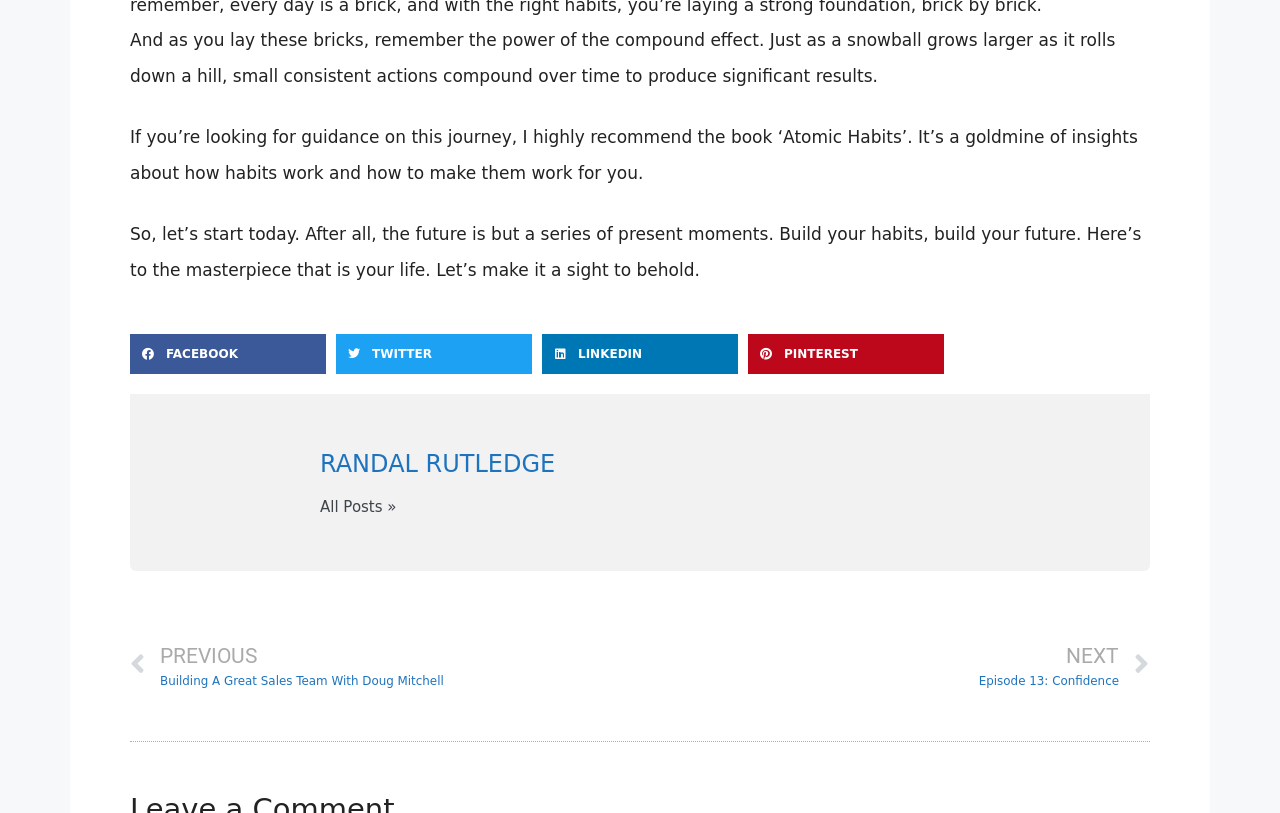Analyze the image and give a detailed response to the question:
Is there an image on the page?

I found an image on the page by looking at the image element labeled 'Picture of Randal Rutledge'.